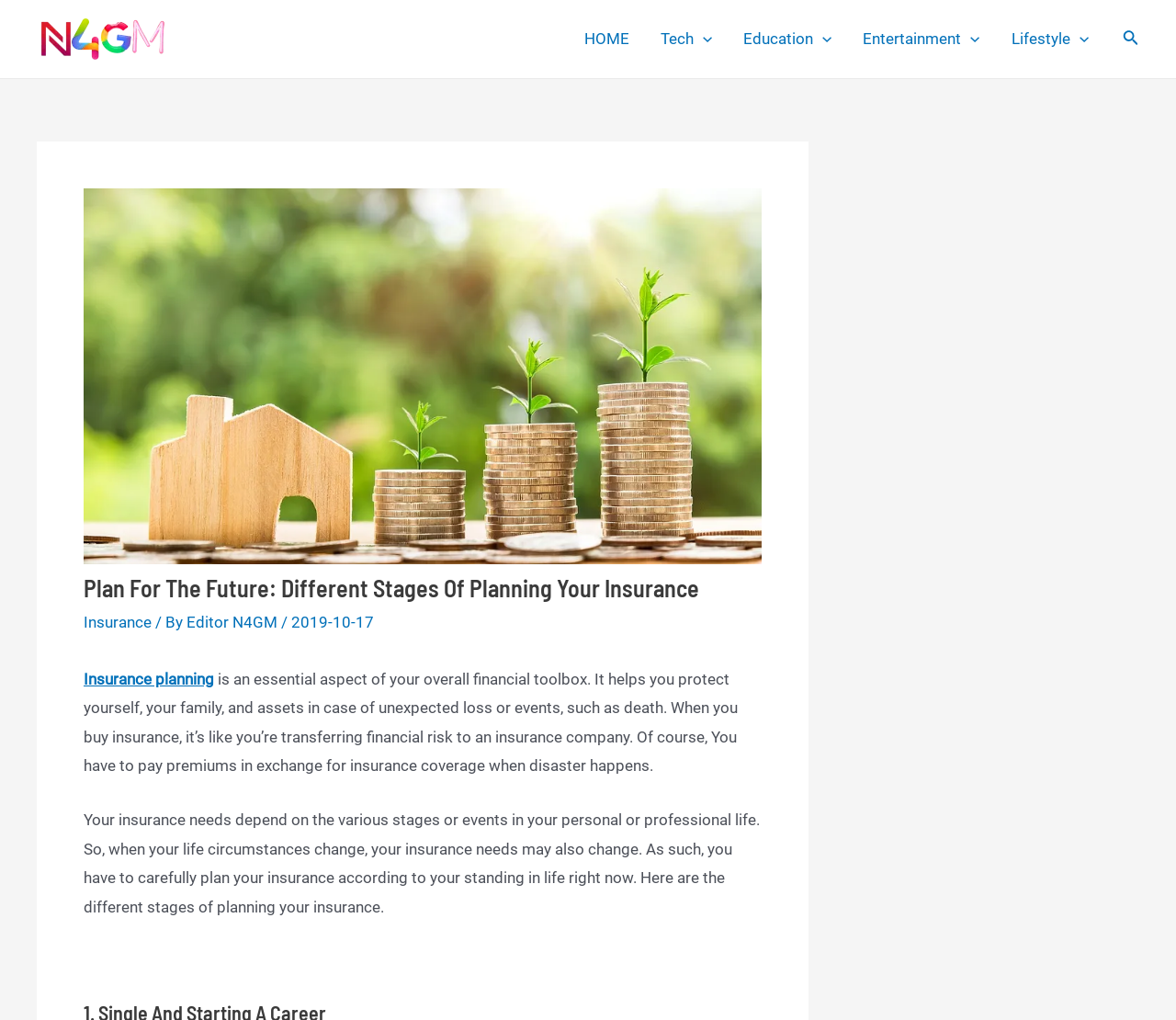Predict the bounding box coordinates of the area that should be clicked to accomplish the following instruction: "search for something". The bounding box coordinates should consist of four float numbers between 0 and 1, i.e., [left, top, right, bottom].

[0.955, 0.027, 0.969, 0.049]